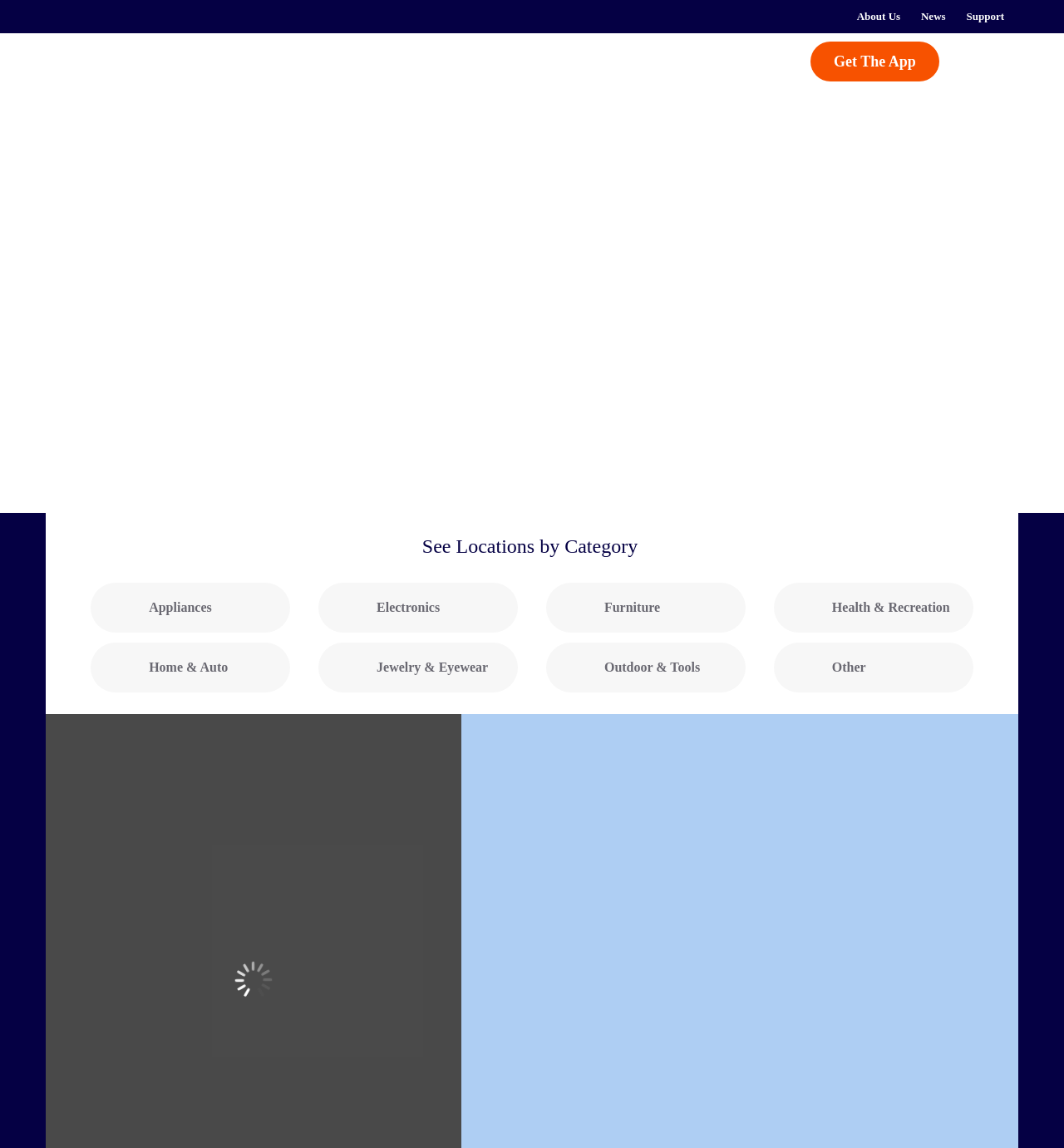Locate the bounding box coordinates of the clickable element to fulfill the following instruction: "Get the app". Provide the coordinates as four float numbers between 0 and 1 in the format [left, top, right, bottom].

[0.762, 0.036, 0.883, 0.071]